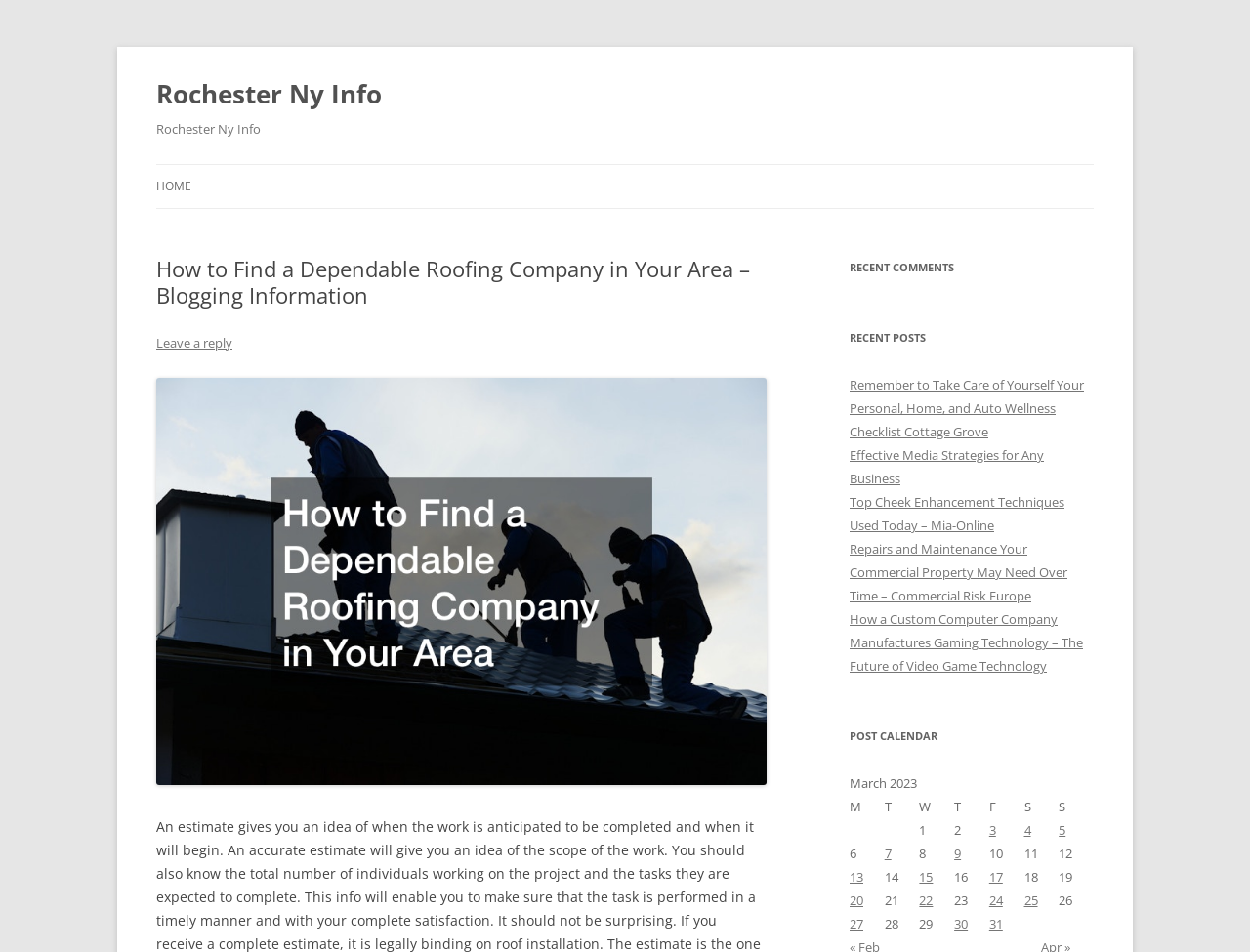Determine the bounding box coordinates of the clickable region to follow the instruction: "Click on 'HOME'".

[0.125, 0.173, 0.153, 0.219]